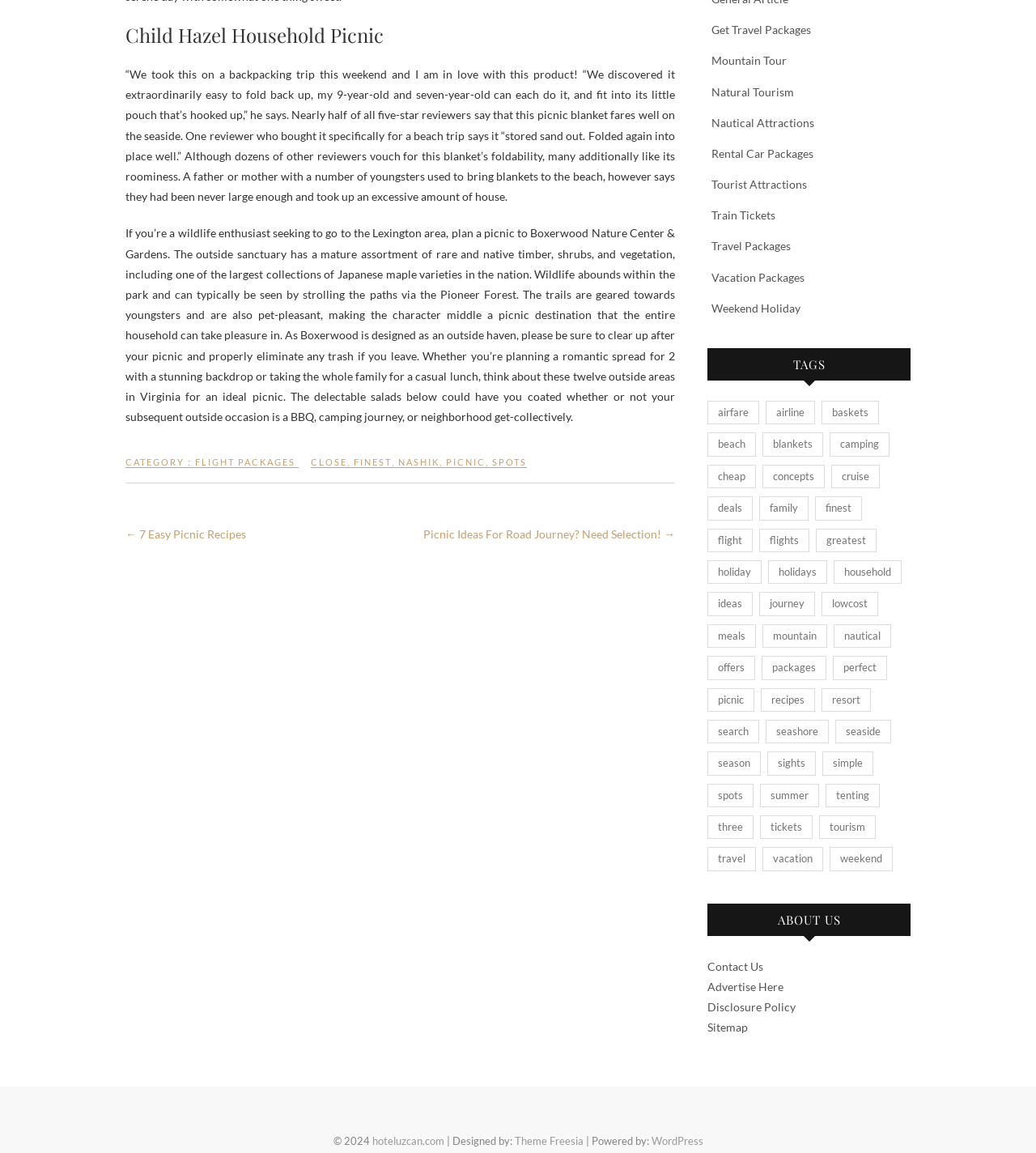What is the topic of the webpage?
Refer to the image and provide a one-word or short phrase answer.

Picnic